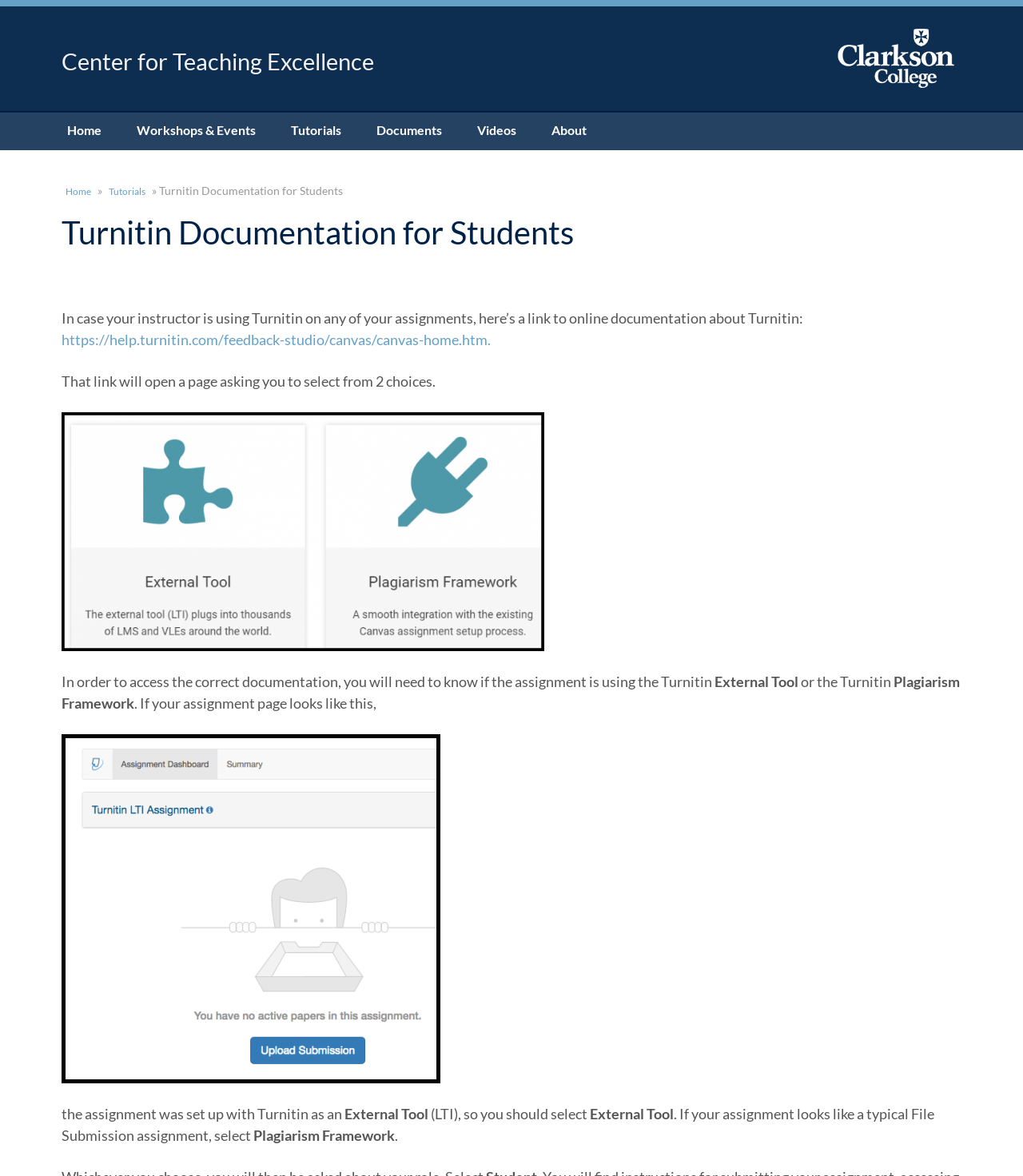Indicate the bounding box coordinates of the element that needs to be clicked to satisfy the following instruction: "Click on the 'Tutorials' link". The coordinates should be four float numbers between 0 and 1, i.e., [left, top, right, bottom].

[0.267, 0.096, 0.351, 0.128]